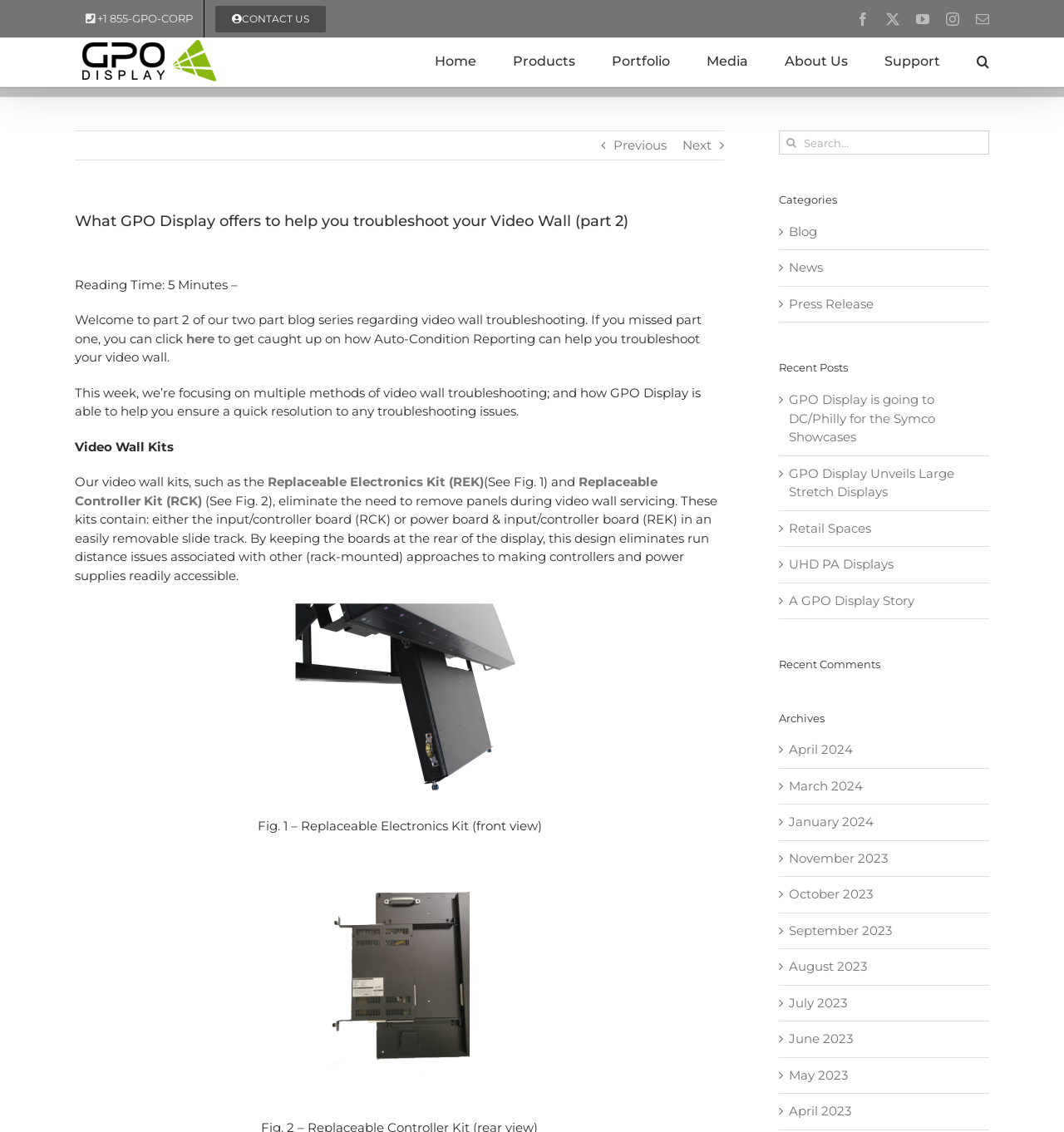What is the company name of the website?
Using the visual information, respond with a single word or phrase.

GPO Display